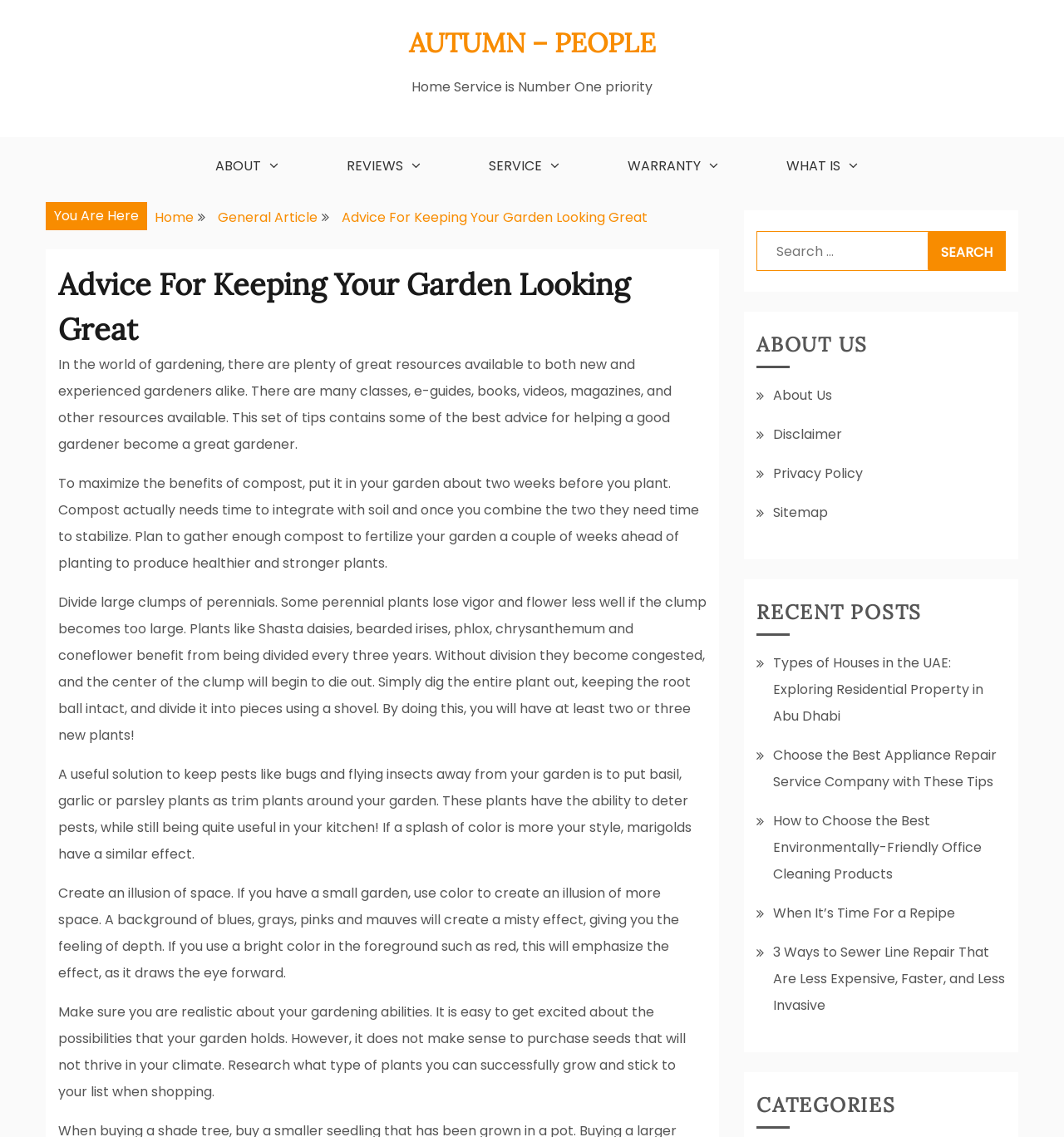Look at the image and give a detailed response to the following question: What is the purpose of basil, garlic, or parsley plants in a garden?

According to the webpage, basil, garlic, or parsley plants can be used as trim plants around a garden to deter pests, while also being useful in the kitchen.